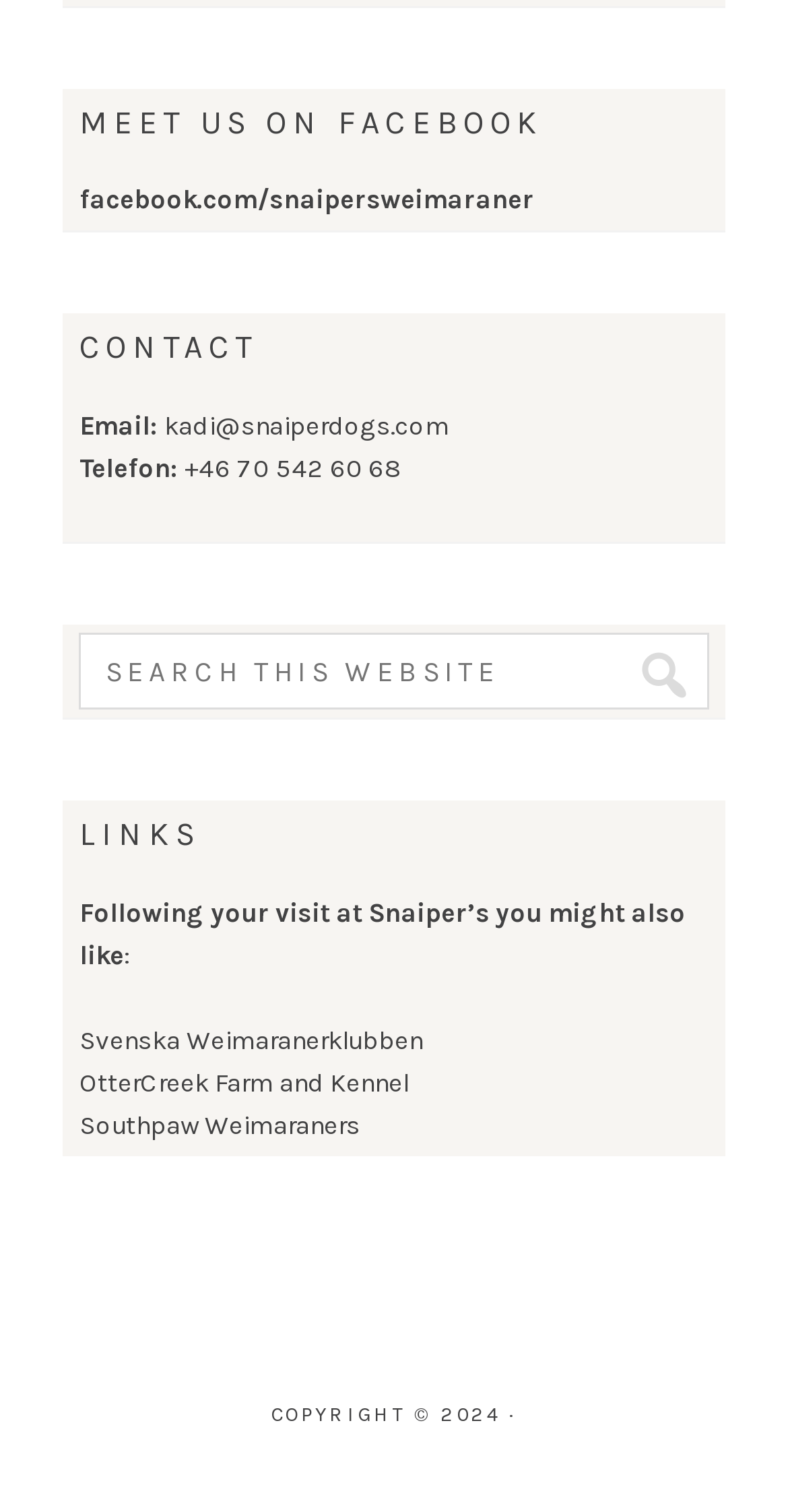What is the email address provided?
Based on the visual details in the image, please answer the question thoroughly.

The webpage provides contact information, including an email address, which is 'kadi@snaiperdogs.com', as indicated by the StaticText element with the OCR text 'Email:' and the link element with the OCR text 'kadi@snaiperdogs.com'.